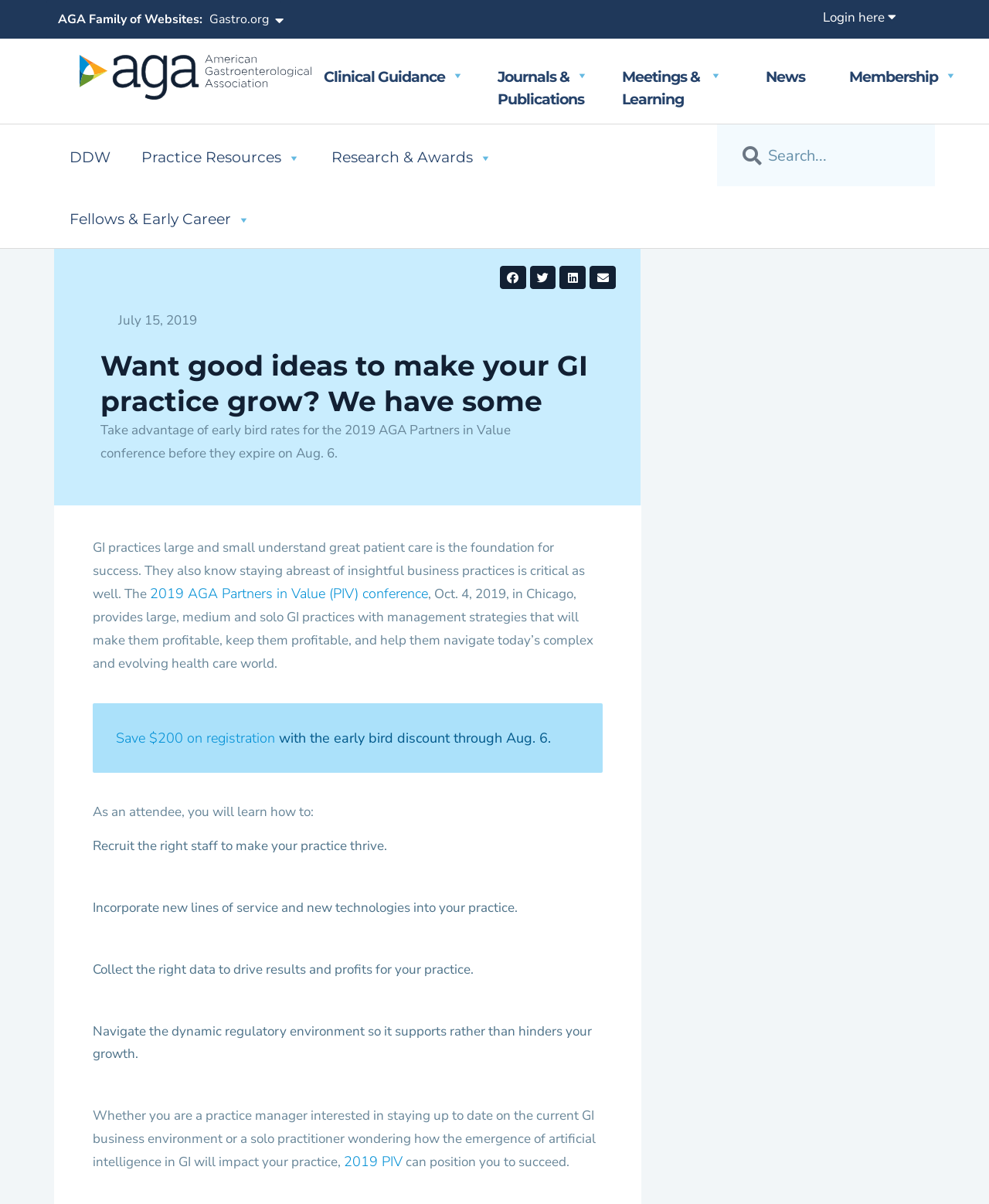Locate the bounding box coordinates of the element you need to click to accomplish the task described by this instruction: "Search for something".

[0.725, 0.103, 0.945, 0.155]